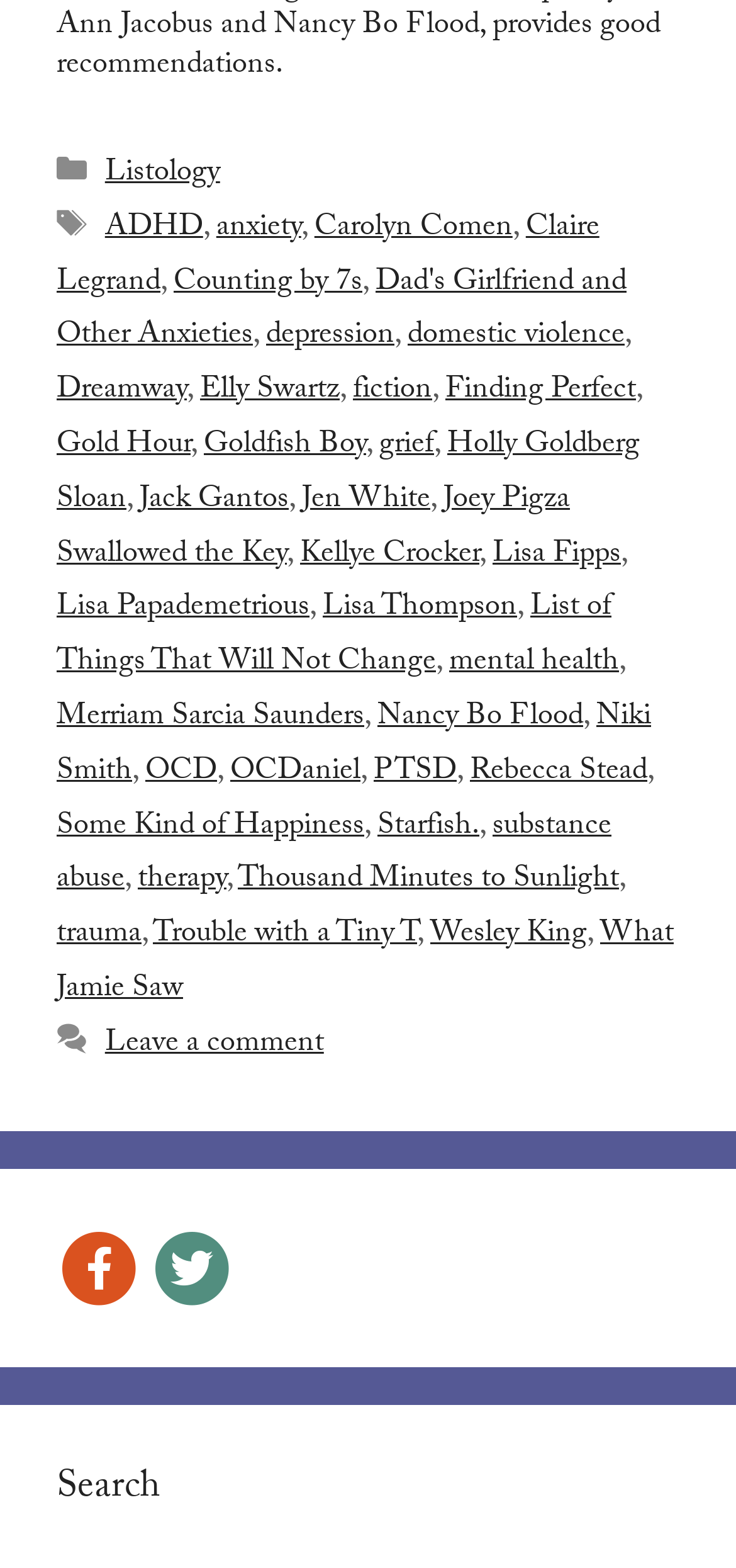What is the purpose of the links on the webpage?
Please answer using one word or phrase, based on the screenshot.

To provide resources